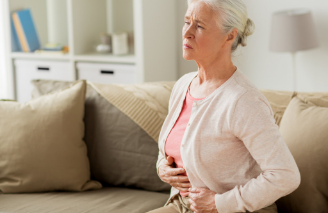What is the atmosphere of the background?
Utilize the image to construct a detailed and well-explained answer.

The caption describes the background as featuring 'soft, neutral tones with plush cushions', which creates a cozy atmosphere. This suggests that the environment is comfortable and calming.